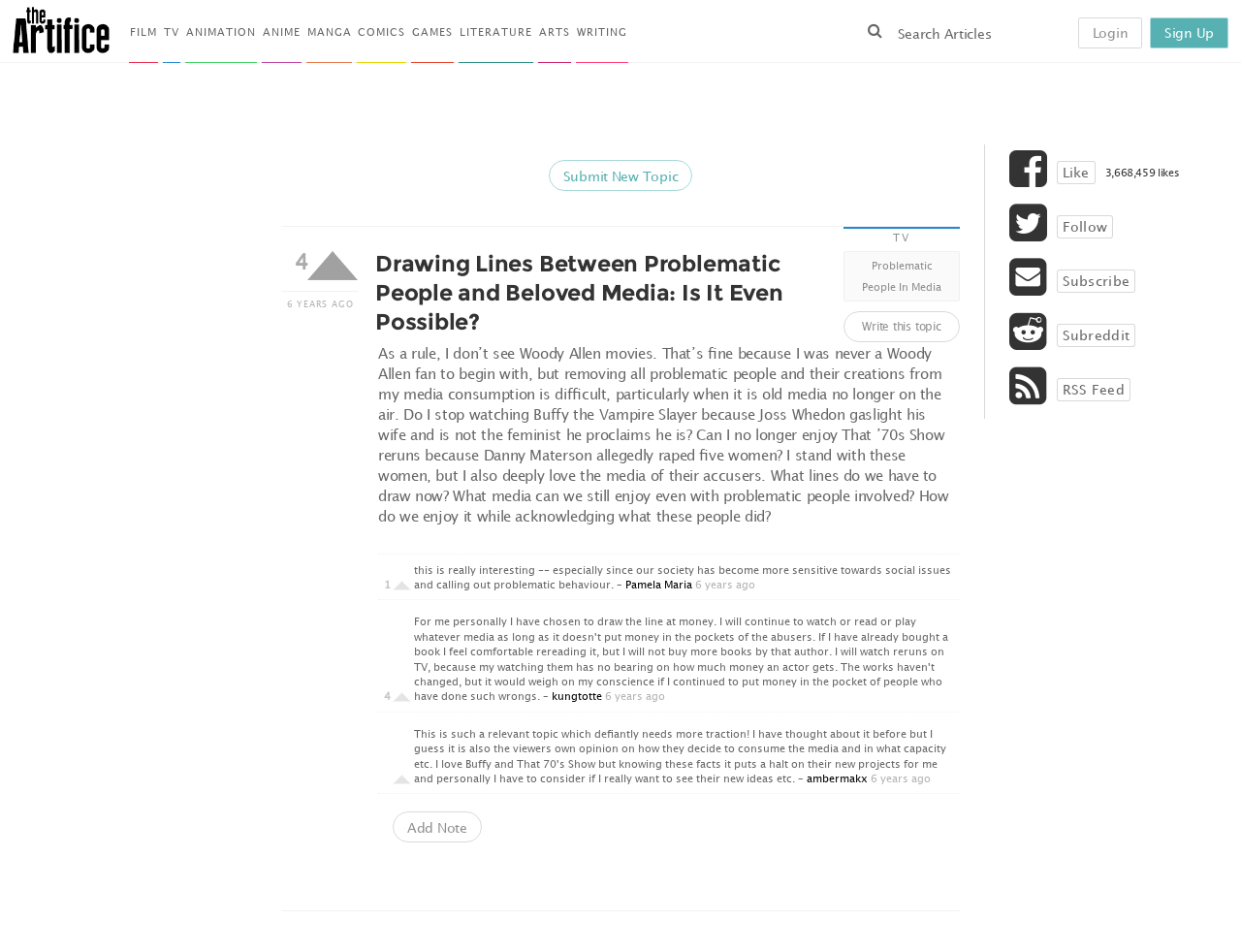Illustrate the webpage's structure and main components comprehensively.

The webpage is an article titled "Drawing Lines Between Problematic People and Beloved Media: Is It Even Possible?" on a website called "The Artifice". The article discusses the dilemma of consuming media created by problematic people, such as Woody Allen, Joss Whedon, and Danny Masterson. The author questions whether it is possible to separate the art from the artist's personal behavior.

At the top of the page, there is a navigation menu with links to various categories, including FILM, TV, ANIMATION, ANIME, MANGA, COMICS, GAMES, LITERATURE, ARTS, and WRITING. There is also a search bar and links to login and sign up.

Below the navigation menu, there is a table with a single row containing a grid cell with a button to submit a new topic. The main content of the page is a table with a single row containing a grid cell with the article's title, a brief summary, and several comments from users. The comments are from users Pamela Maria, kungtotte, and ambermakx, who share their thoughts on the topic.

The article's content is divided into paragraphs, with headings and static text describing the author's dilemma and questions. There are also links to related topics, such as "Problematic People In Media", and a "Write this topic" button.

At the bottom of the page, there are links to like, follow, subscribe, and view the subreddit and RSS feed. The page also displays the number of likes, which is 3,668,459.